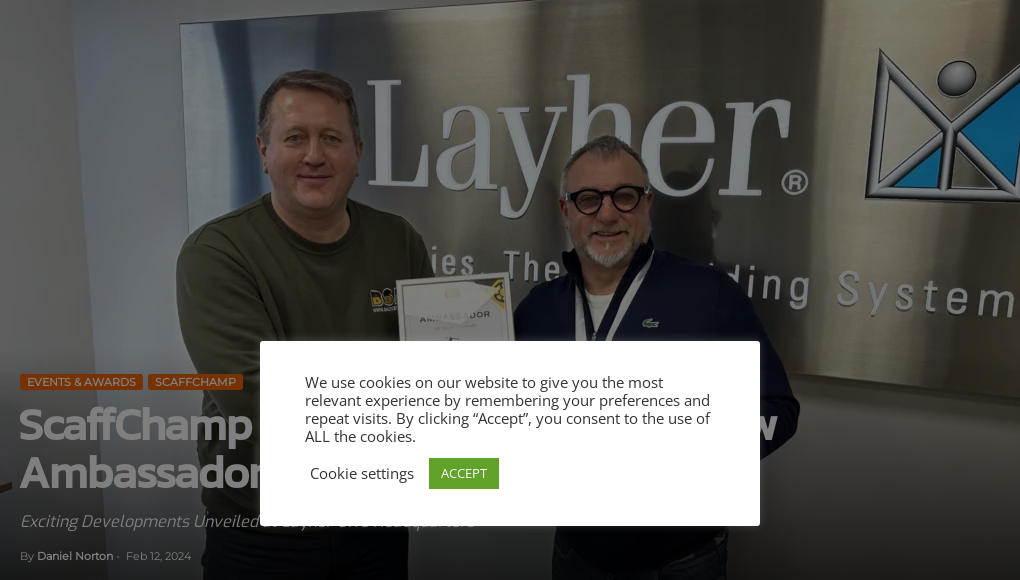Summarize the image with a detailed description that highlights all prominent details.

The image captures a significant moment where two individuals are seen discussing Mark Parkin's recent appointment as the new ScaffChamp Ambassador. Mark is proudly holding a certificate that represents his new role, while the other person, likely a representative from Layher, stands beside him, both smiling in a professional setting. The backdrop features the Layher logo, signifying their involvement in the event. This occasion reflects a milestone in the ScaffChamp community, emphasizing the excitement and commitment to the scaffolding profession. The date, February 12, 2024, is prominently mentioned, indicating when this important announcement was made.